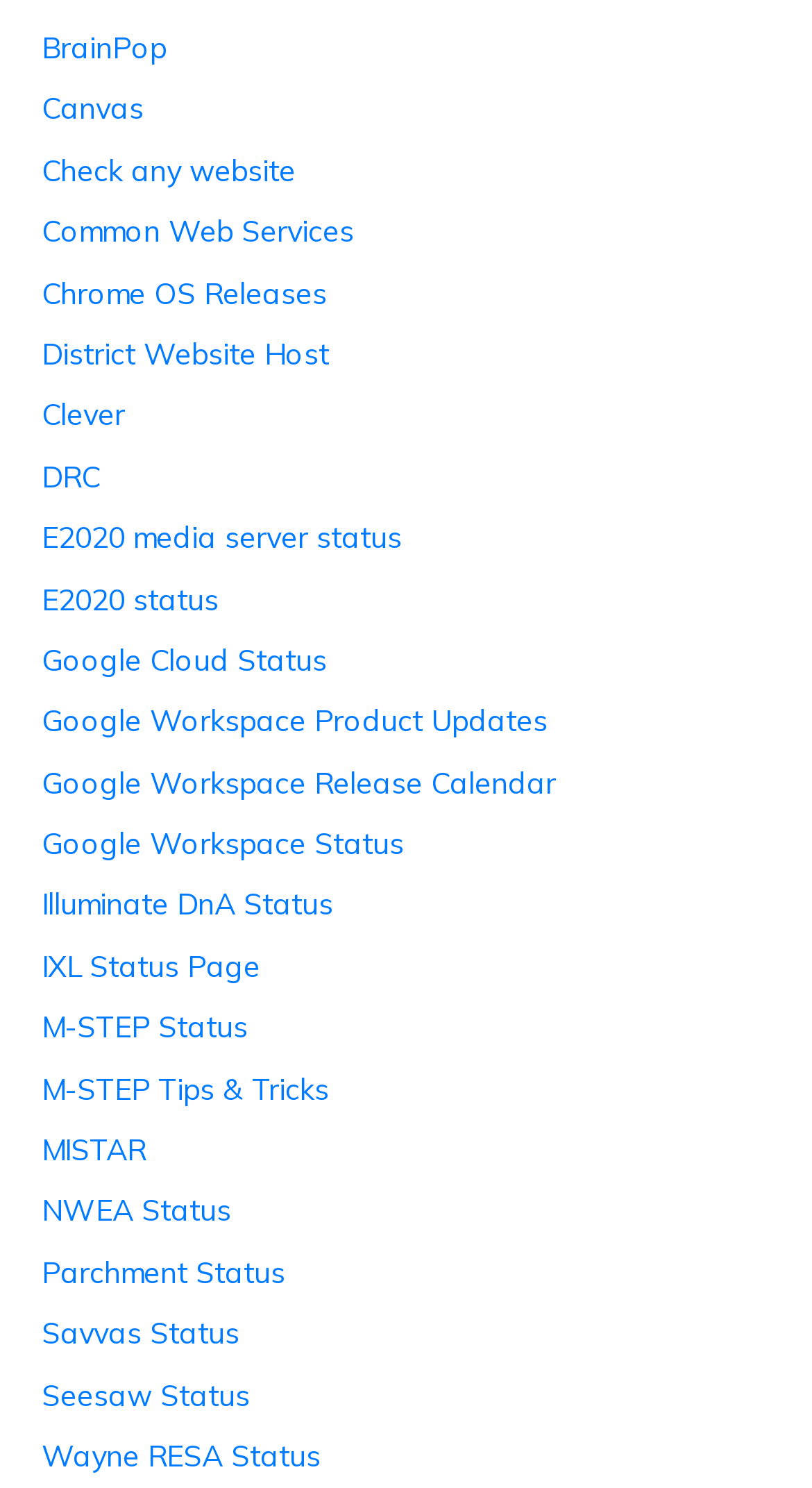Please identify the bounding box coordinates of the clickable element to fulfill the following instruction: "Check BrainPop". The coordinates should be four float numbers between 0 and 1, i.e., [left, top, right, bottom].

[0.051, 0.018, 0.949, 0.048]